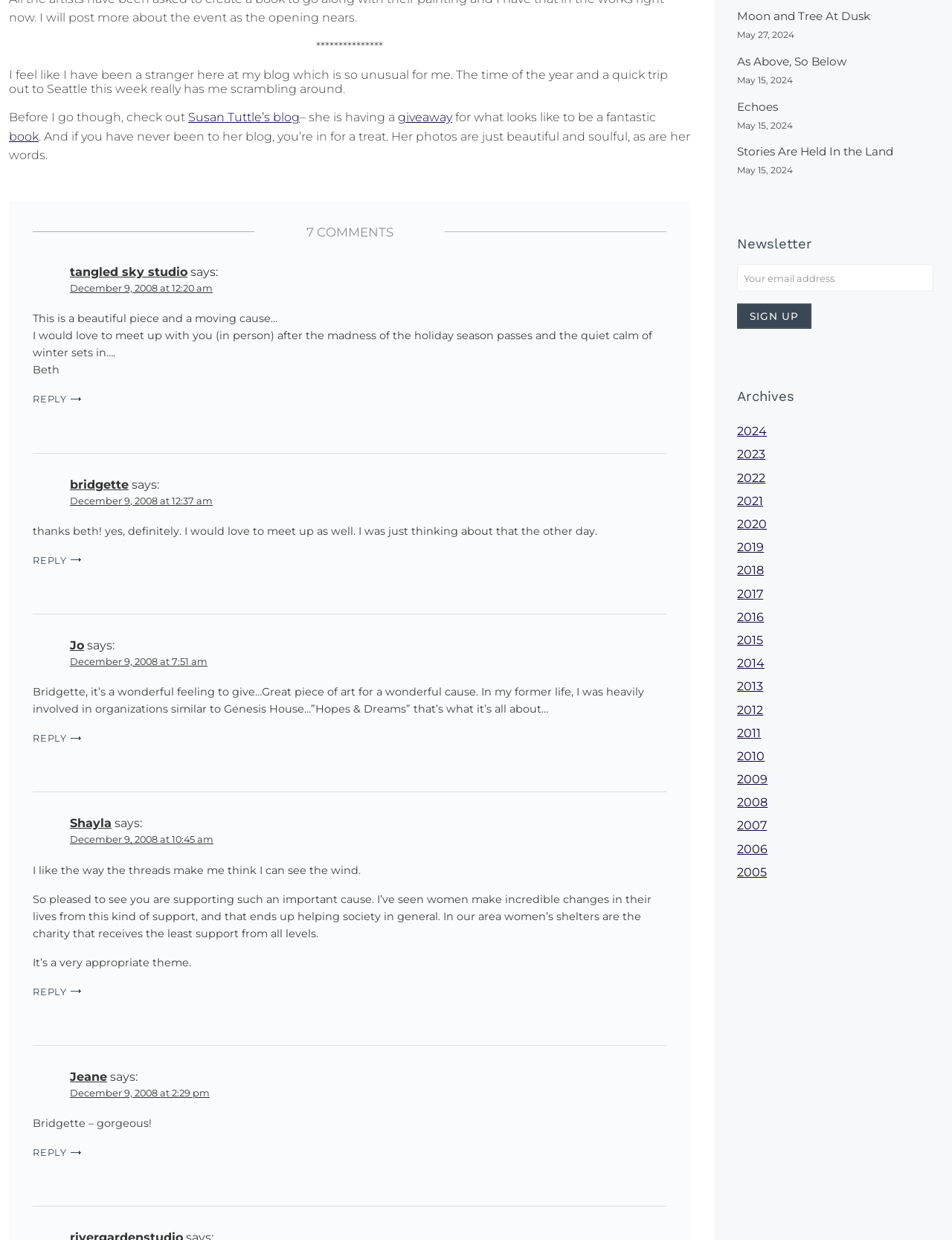Given the description of the UI element: "2020", predict the bounding box coordinates in the form of [left, top, right, bottom], with each value being a float between 0 and 1.

[0.774, 0.417, 0.806, 0.428]